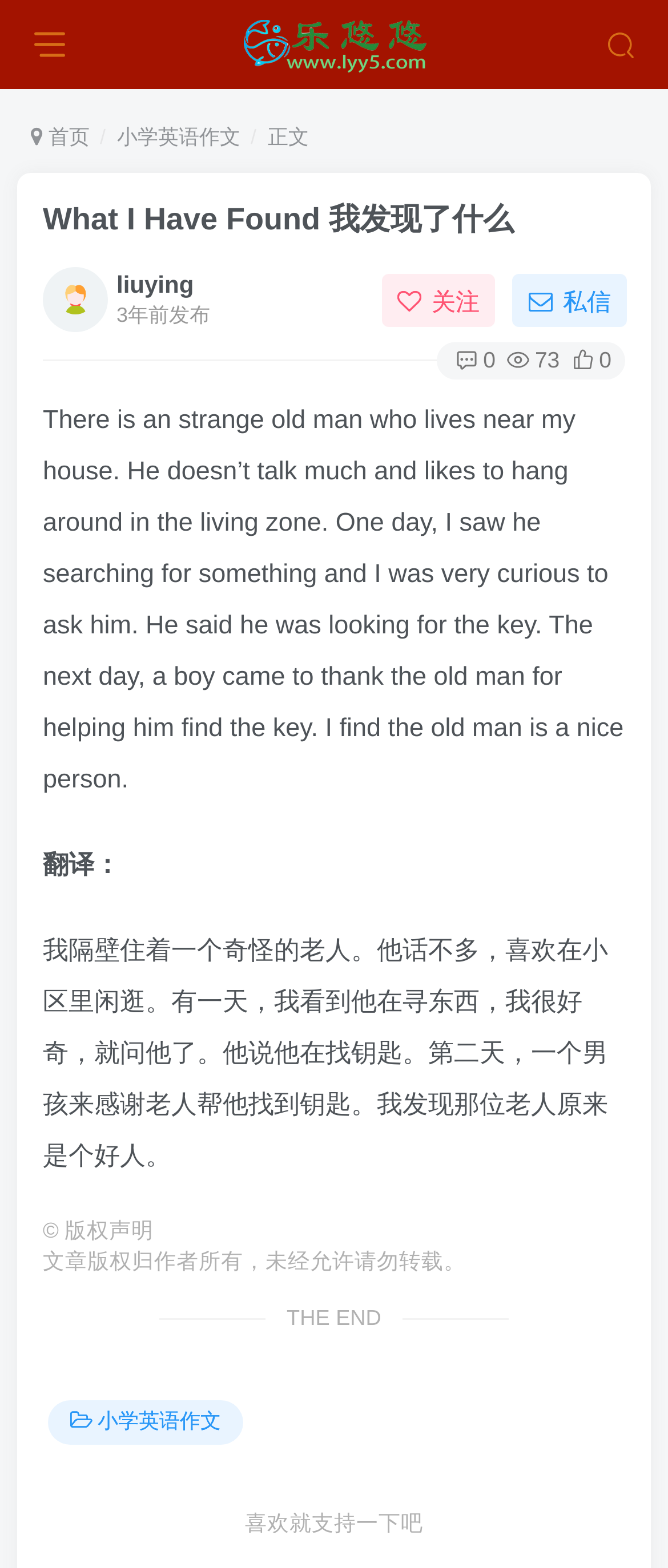Determine the bounding box coordinates of the clickable region to carry out the instruction: "go to homepage".

[0.046, 0.08, 0.134, 0.095]